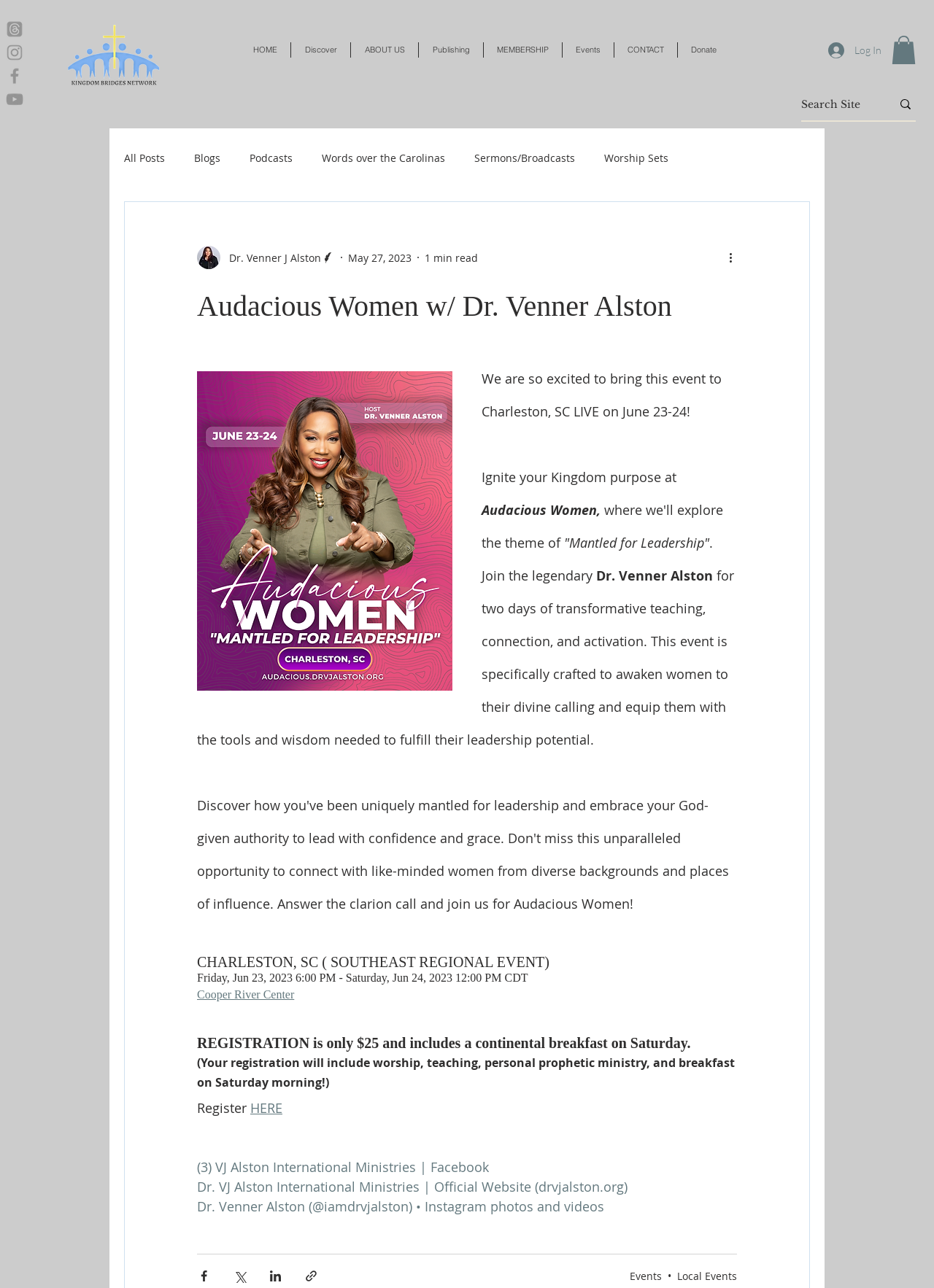Construct a thorough caption encompassing all aspects of the webpage.

The webpage is about an event called "Audacious Women" with Dr. Venner Alston, taking place in Charleston, SC on June 23-24. At the top of the page, there is a social bar with links to Threads, Instagram, Facebook, and YouTube, each accompanied by an image. Below the social bar, there is a large image.

The main navigation menu is located at the top right of the page, with links to HOME, Discover, ABOUT US, Publishing, MEMBERSHIP, Events, CONTACT, and Donate. To the right of the navigation menu, there are two buttons: Log In and another button with an image.

On the left side of the page, there is a search bar with a magnifying glass icon and a search box. Below the search bar, there is a navigation menu for the blog section, with links to various categories such as All Posts, Blogs, Podcasts, and more.

The main content of the page is an article about the Audacious Women event. The article has a heading "Audacious Women w/ Dr. Venner Alston" and features a photo of the writer, Dr. Venner J Alston. The article announces the event, which is a two-day conference aimed at awakening women to their divine calling and equipping them with the tools and wisdom needed to fulfill their leadership potential. The event will take place at the Cooper River Center in Charleston, SC, and registration is only $25, including a continental breakfast on Saturday.

The article also includes several paragraphs of text describing the event, as well as a call to action to register for the event. There are also links to Dr. Venner Alston's social media profiles and official website.